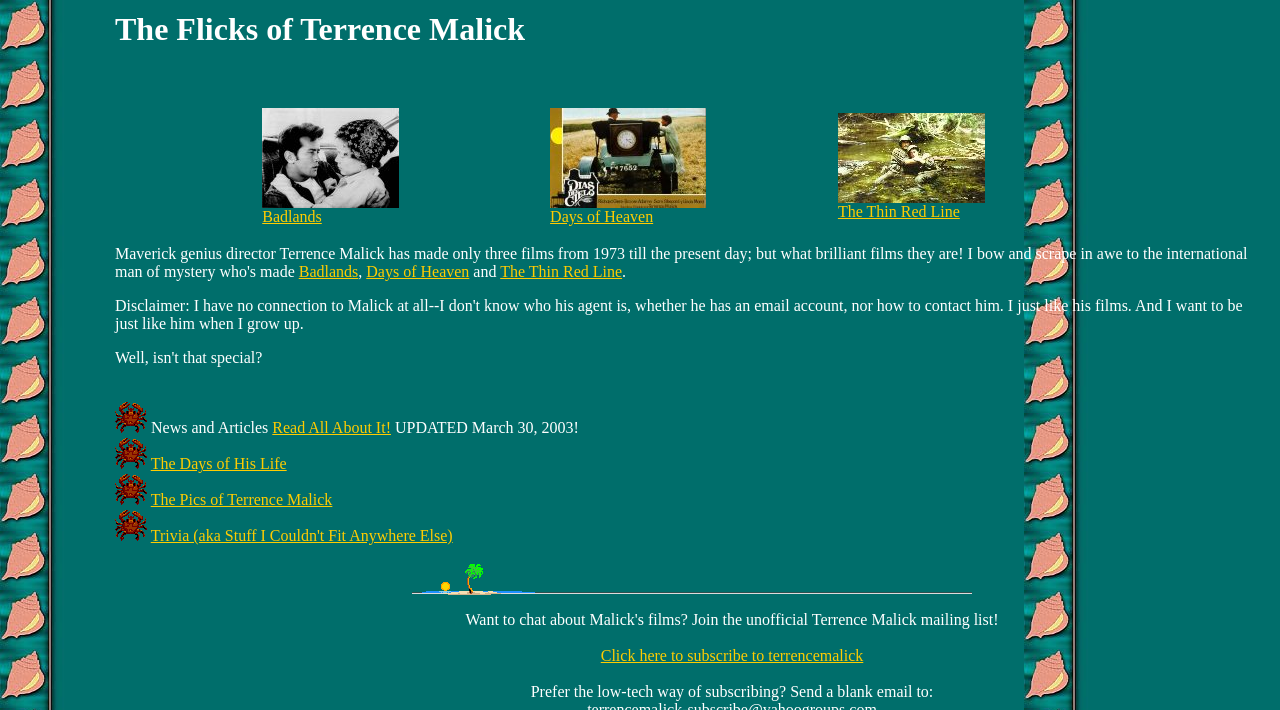Determine the bounding box coordinates for the clickable element required to fulfill the instruction: "Click on the link to Badlands". Provide the coordinates as four float numbers between 0 and 1, i.e., [left, top, right, bottom].

[0.205, 0.274, 0.312, 0.318]